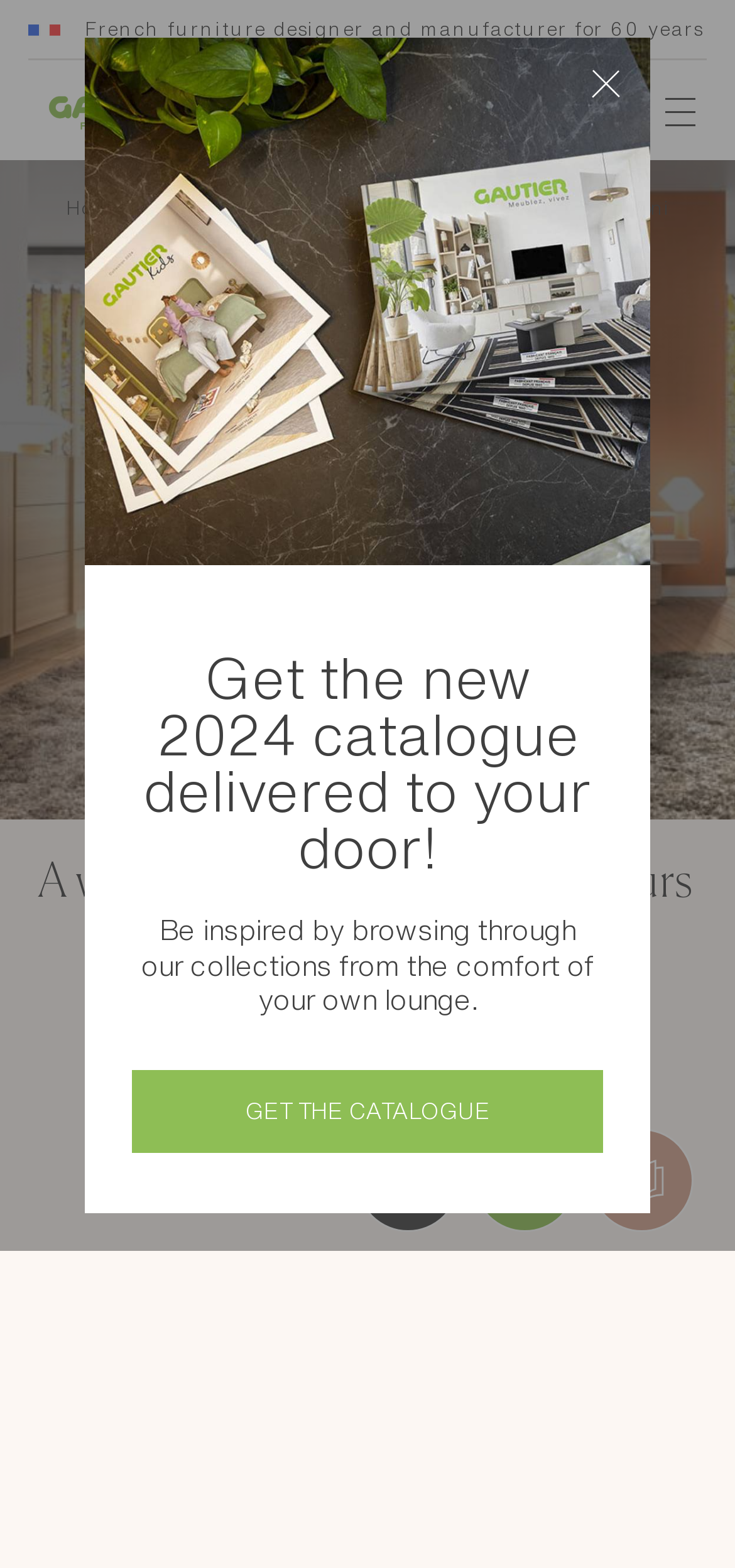Find the bounding box coordinates for the UI element whose description is: "Home". The coordinates should be four float numbers between 0 and 1, in the format [left, top, right, bottom].

[0.09, 0.126, 0.159, 0.138]